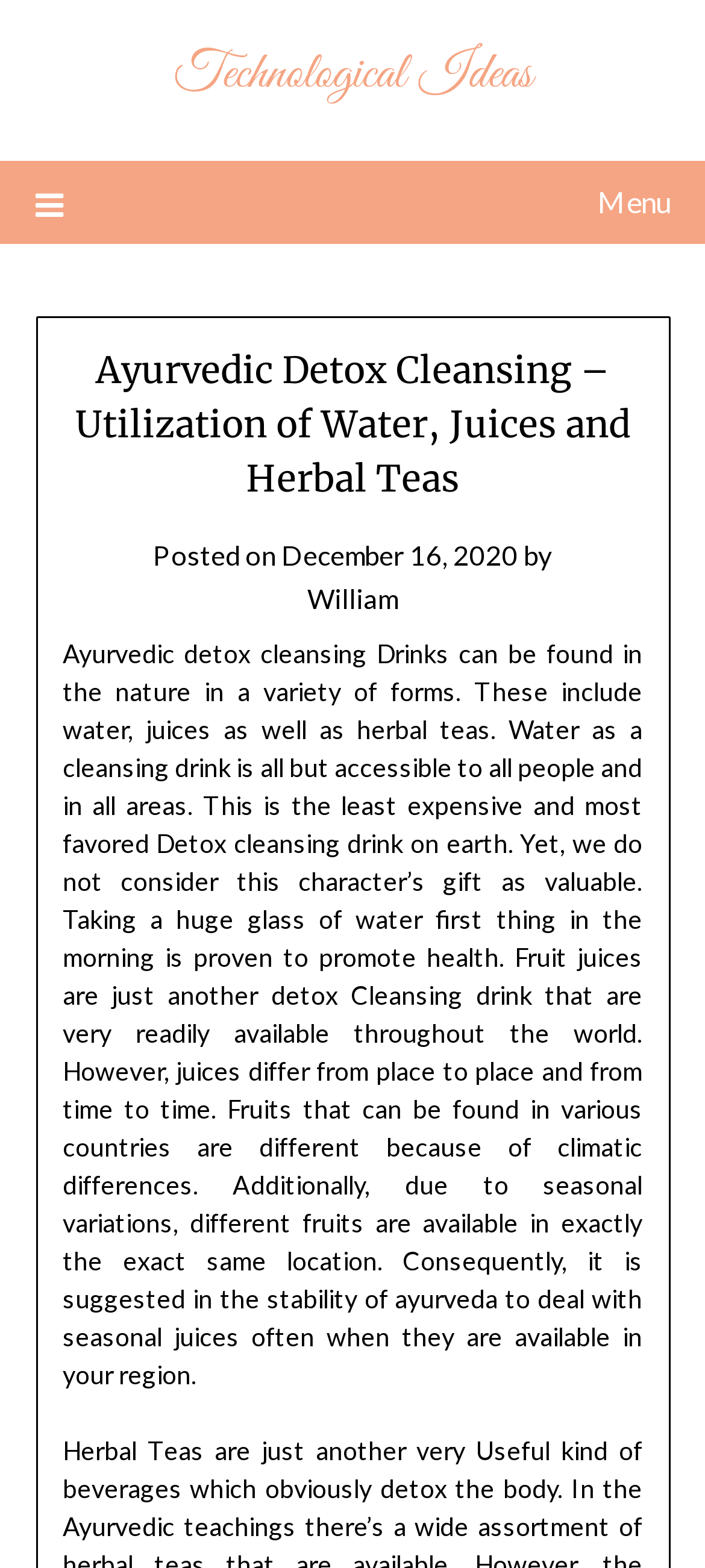What are the three forms of Ayurvedic detox cleansing drinks?
Based on the image, respond with a single word or phrase.

Water, juices, and herbal teas